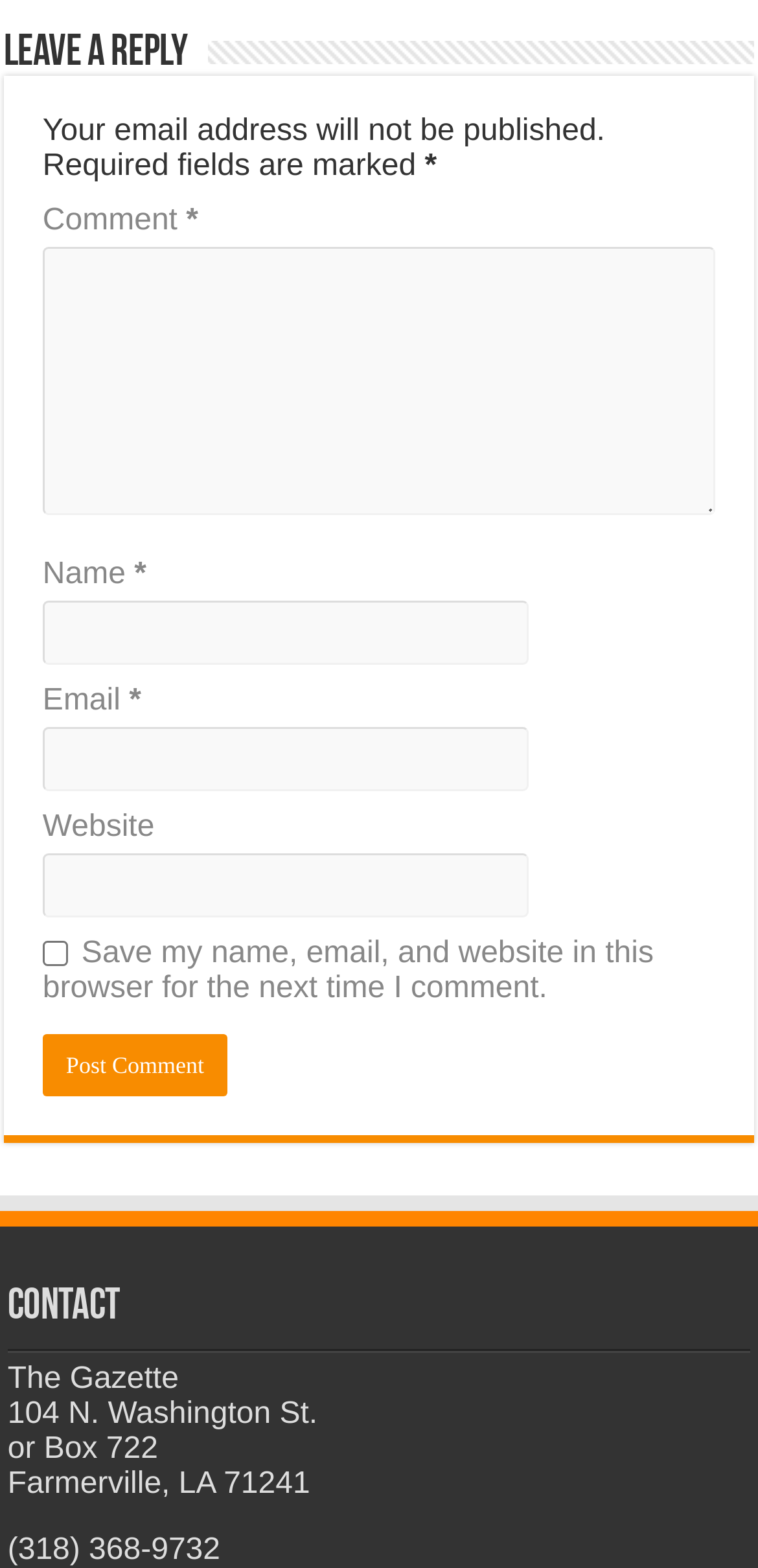What is the phone number of The Gazette?
Answer the question with a detailed and thorough explanation.

The phone number of The Gazette is mentioned in the CONTACT section at the bottom of the webpage, which is '(318) 368-9732'.